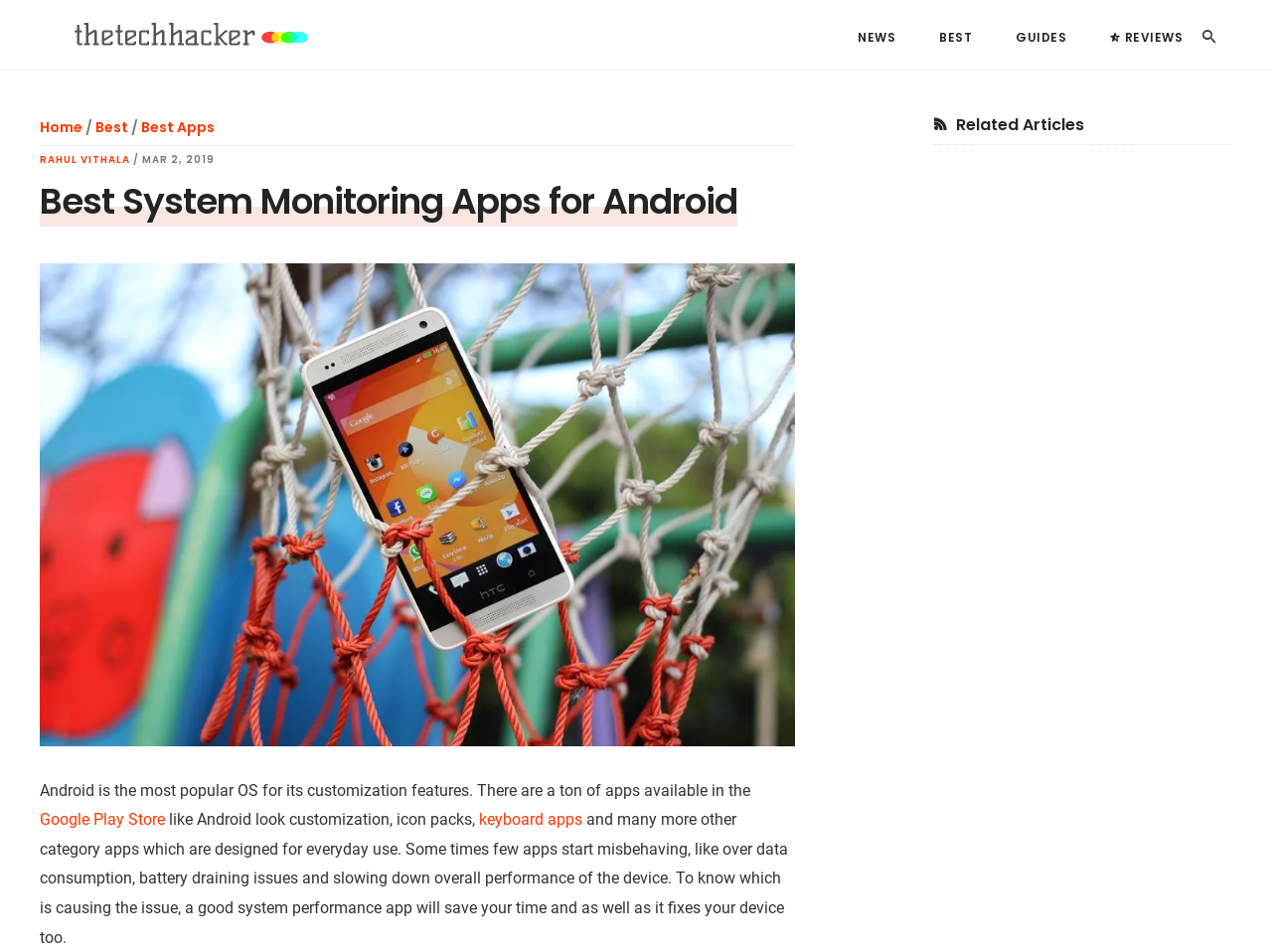What is the category of the related articles section?
Offer a detailed and exhaustive answer to the question.

The related articles section is likely to contain technology-related articles, given the context of the webpage which discusses system monitoring apps for Android.